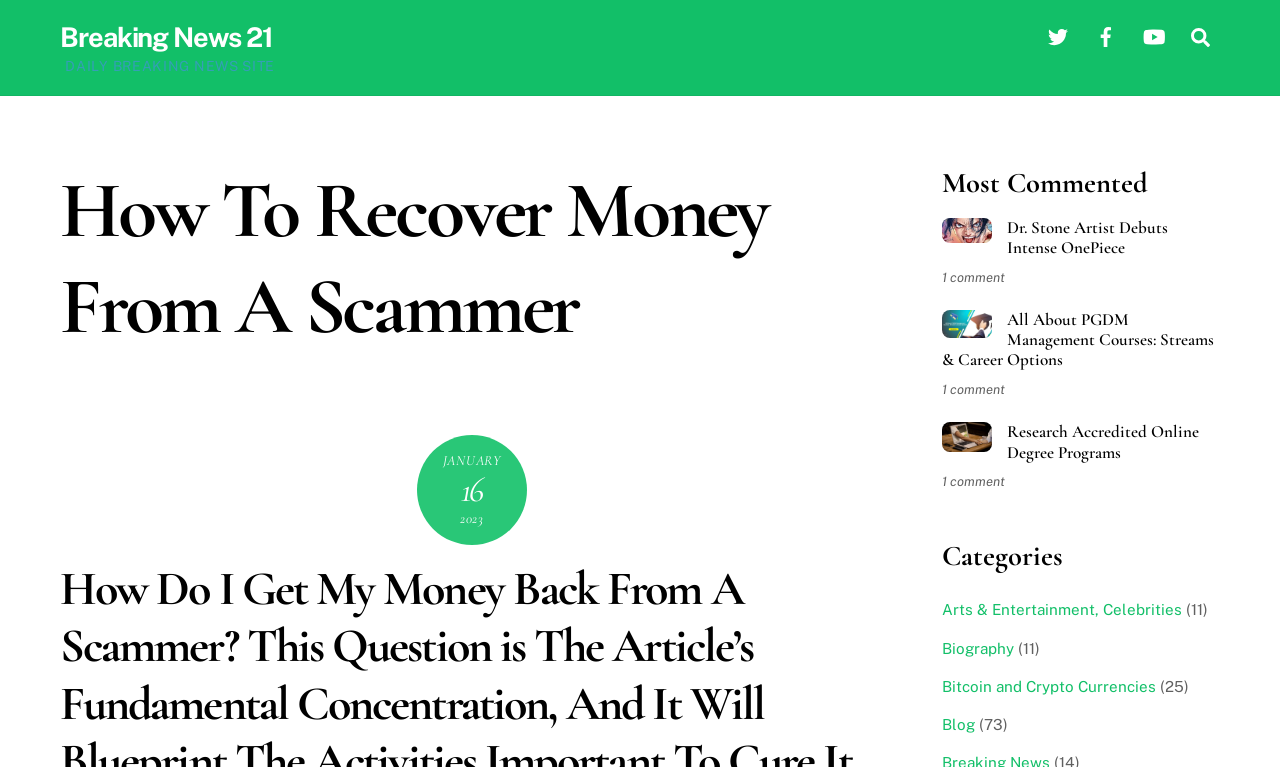What categories are available on the website?
Answer with a single word or phrase, using the screenshot for reference.

Arts & Entertainment, Celebrities, Biography, etc.